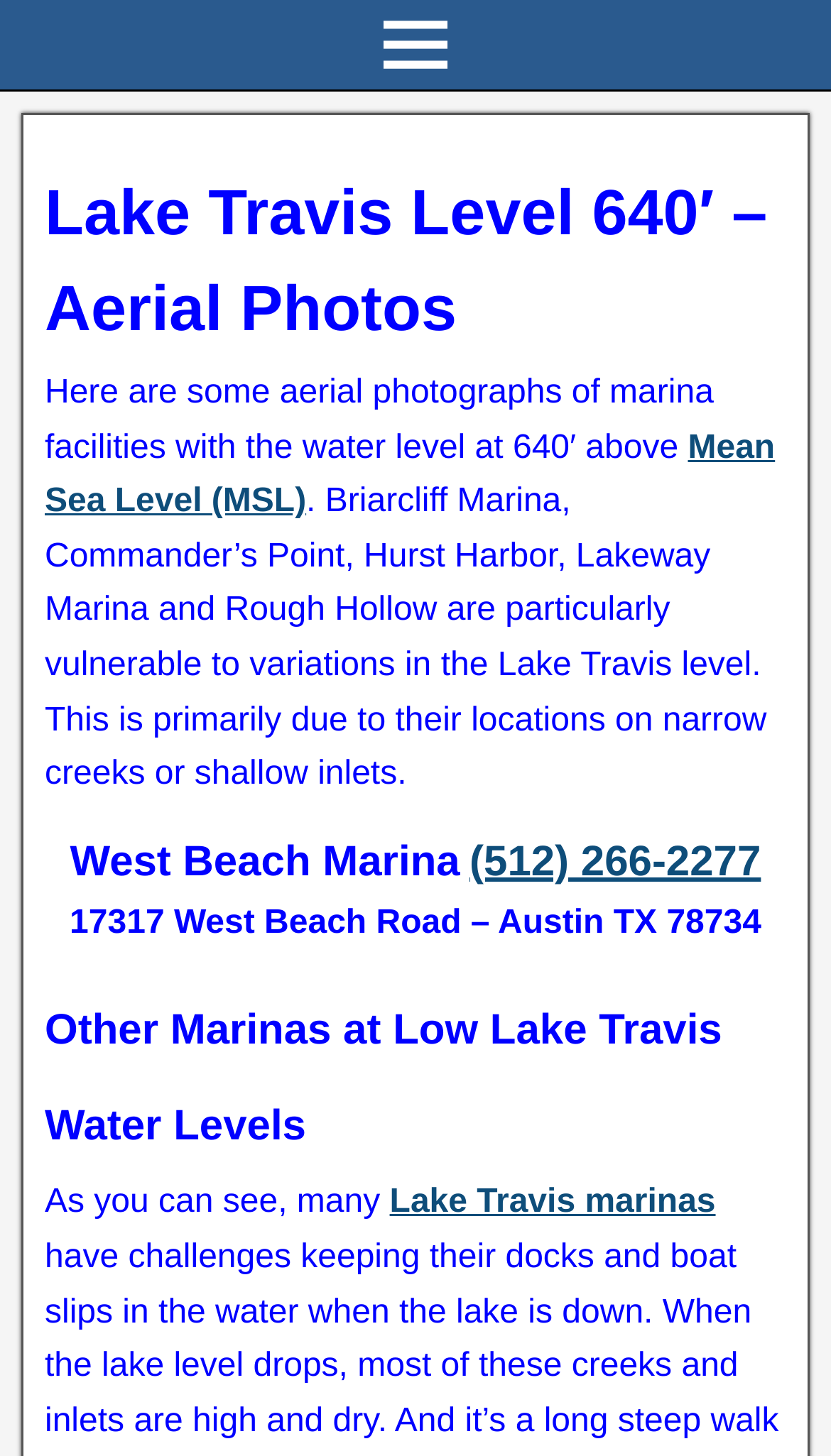What is the reason why some marinas are vulnerable to variations in the Lake Travis level?
Provide a comprehensive and detailed answer to the question.

The answer can be found in the StaticText 'Briarcliff Marina, Commander’s Point, Hurst Harbor, Lakeway Marina and Rough Hollow are particularly vulnerable to variations in the Lake Travis level. This is primarily due to their locations on narrow creeks or shallow inlets.' which explains that the reason why some marinas are vulnerable to variations in the Lake Travis level is because of their locations on narrow creeks or shallow inlets.